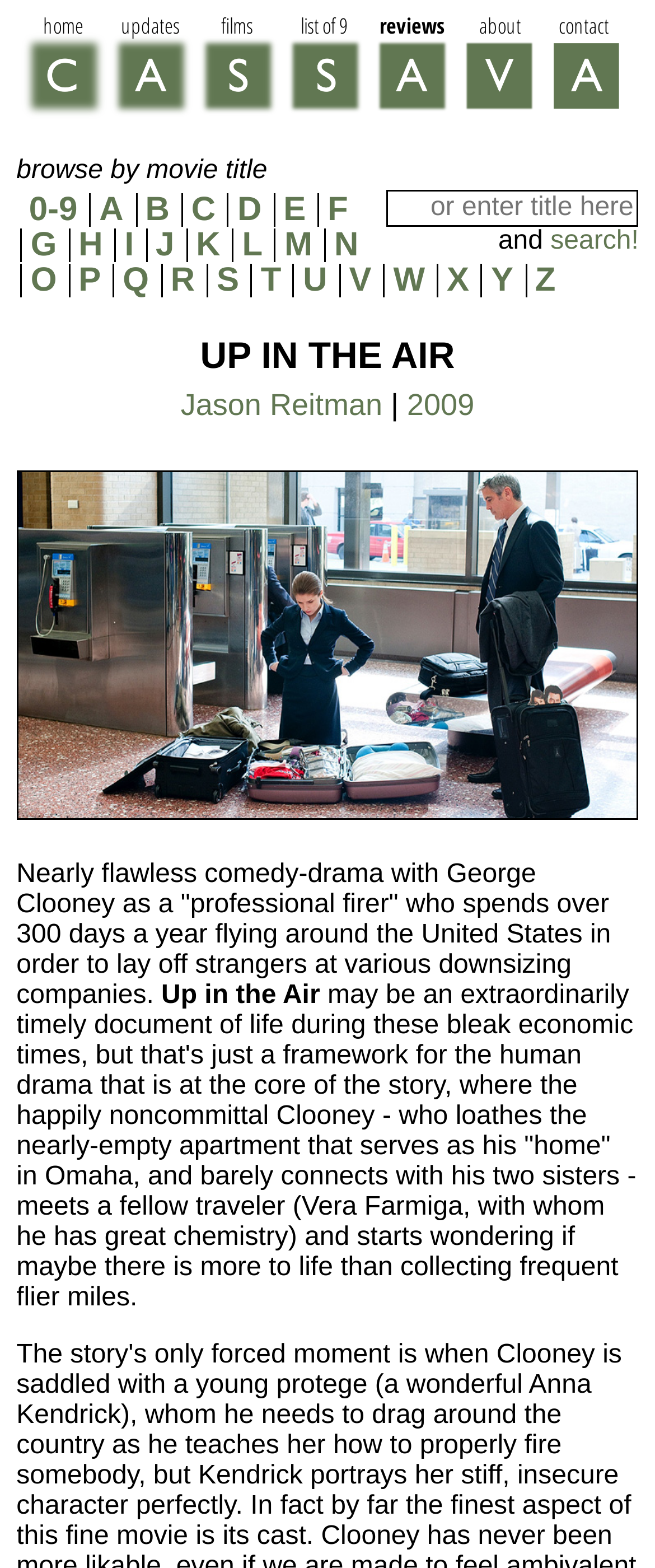Provide a one-word or short-phrase answer to the question:
What is the name of the movie?

Up in the Air